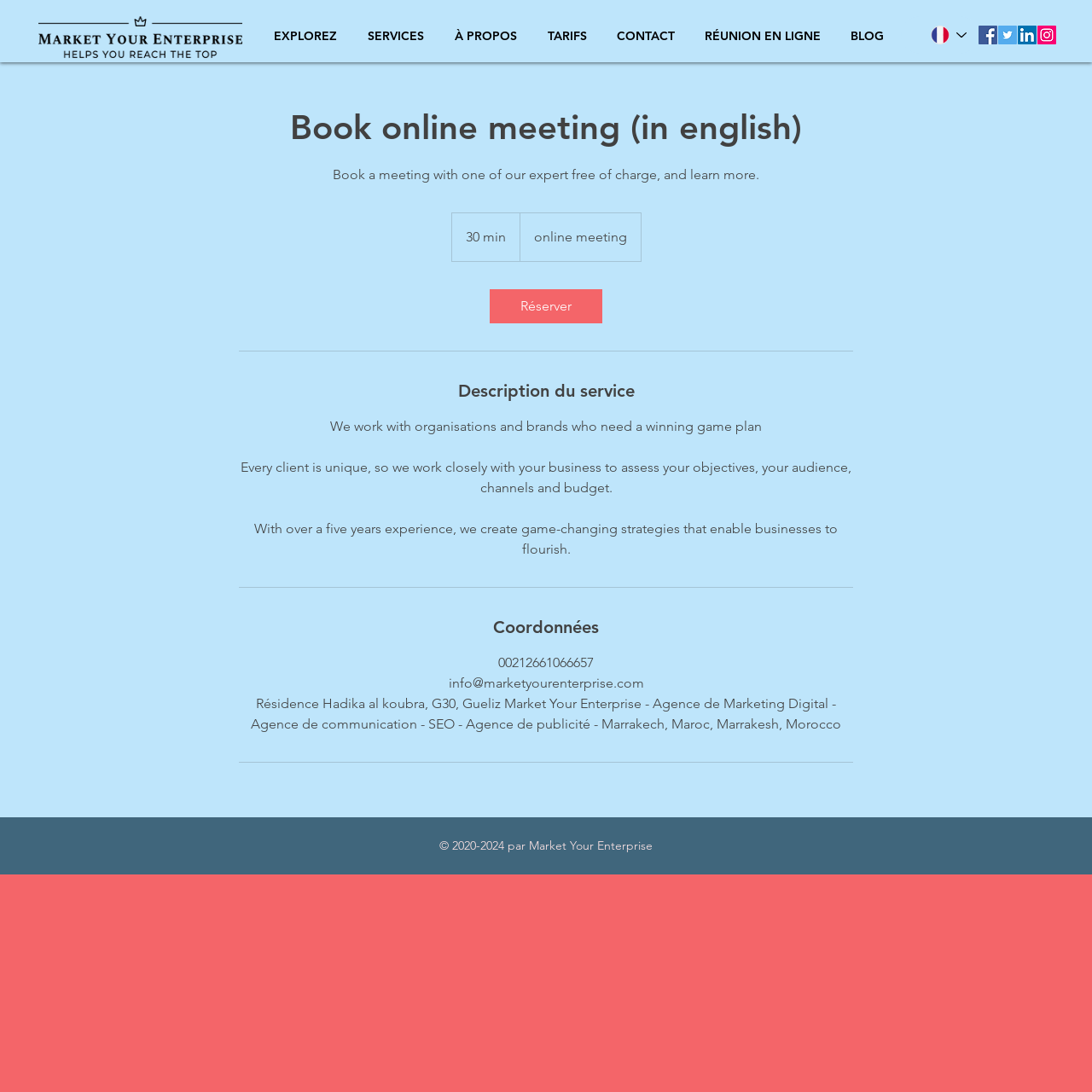Using floating point numbers between 0 and 1, provide the bounding box coordinates in the format (top-left x, top-left y, bottom-right x, bottom-right y). Locate the UI element described here: TARIFS

[0.487, 0.016, 0.551, 0.05]